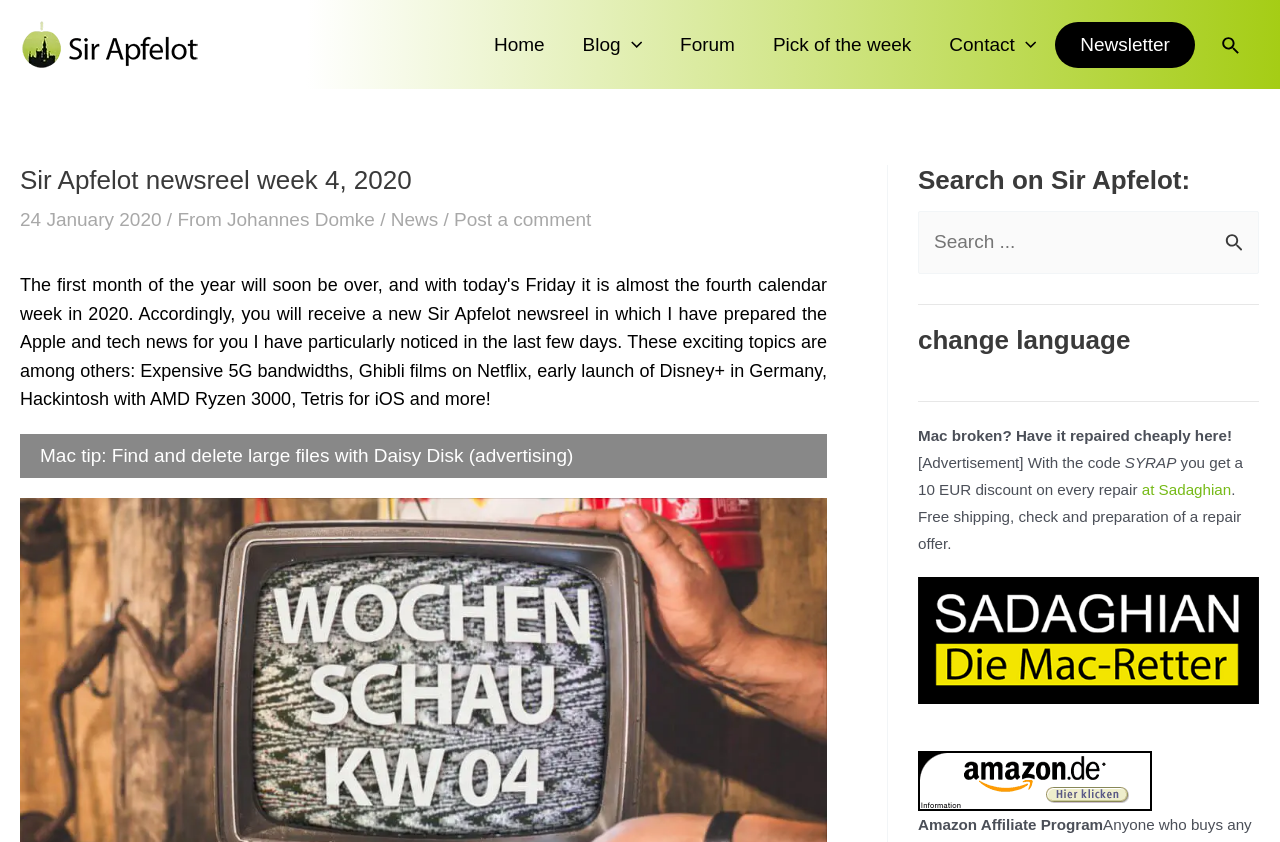Find the bounding box coordinates for the element that must be clicked to complete the instruction: "Click on the 'Home' link". The coordinates should be four float numbers between 0 and 1, indicated as [left, top, right, bottom].

[0.371, 0.0, 0.44, 0.106]